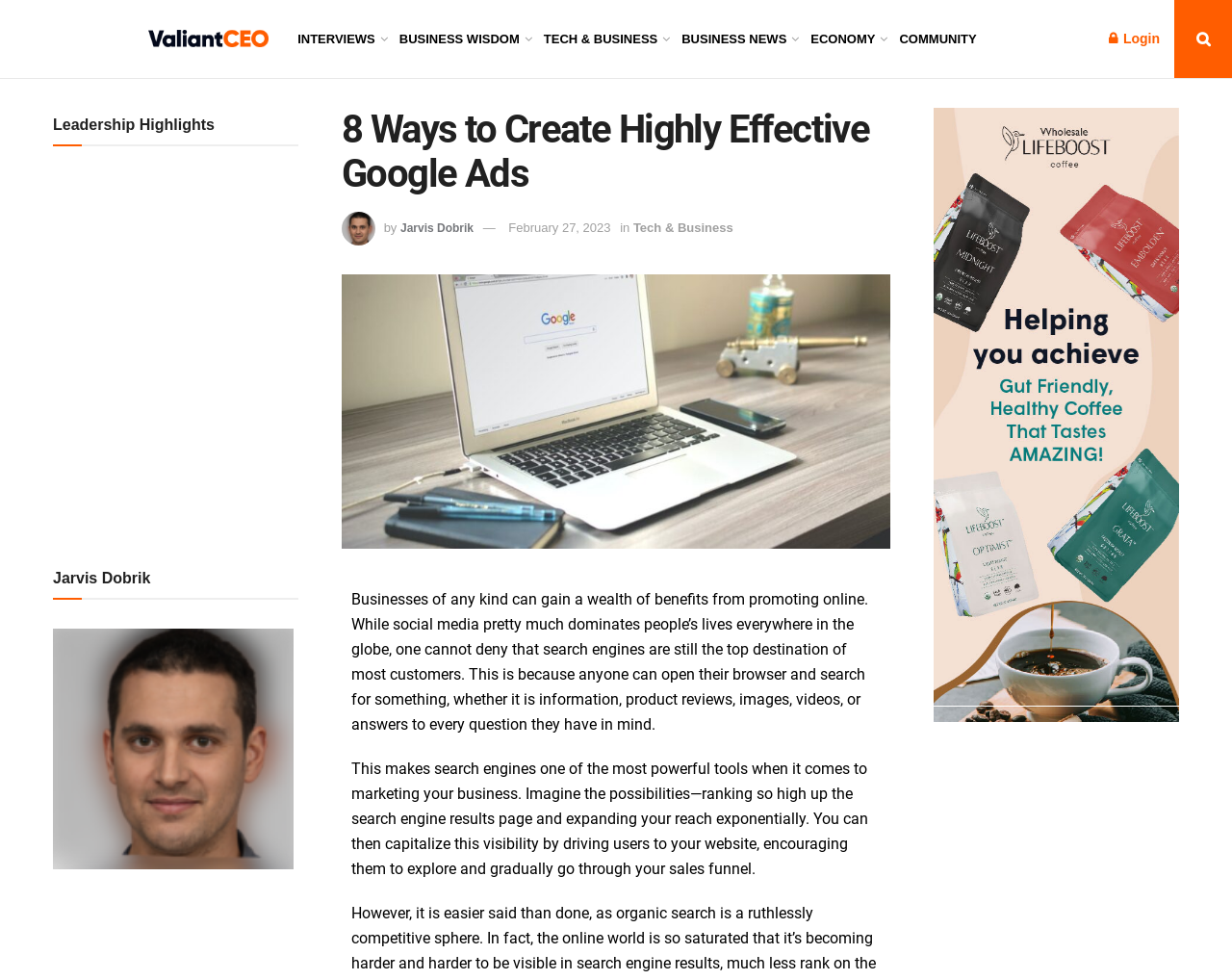Specify the bounding box coordinates of the element's area that should be clicked to execute the given instruction: "Click on the ValiantCEO link". The coordinates should be four float numbers between 0 and 1, i.e., [left, top, right, bottom].

[0.119, 0.027, 0.218, 0.053]